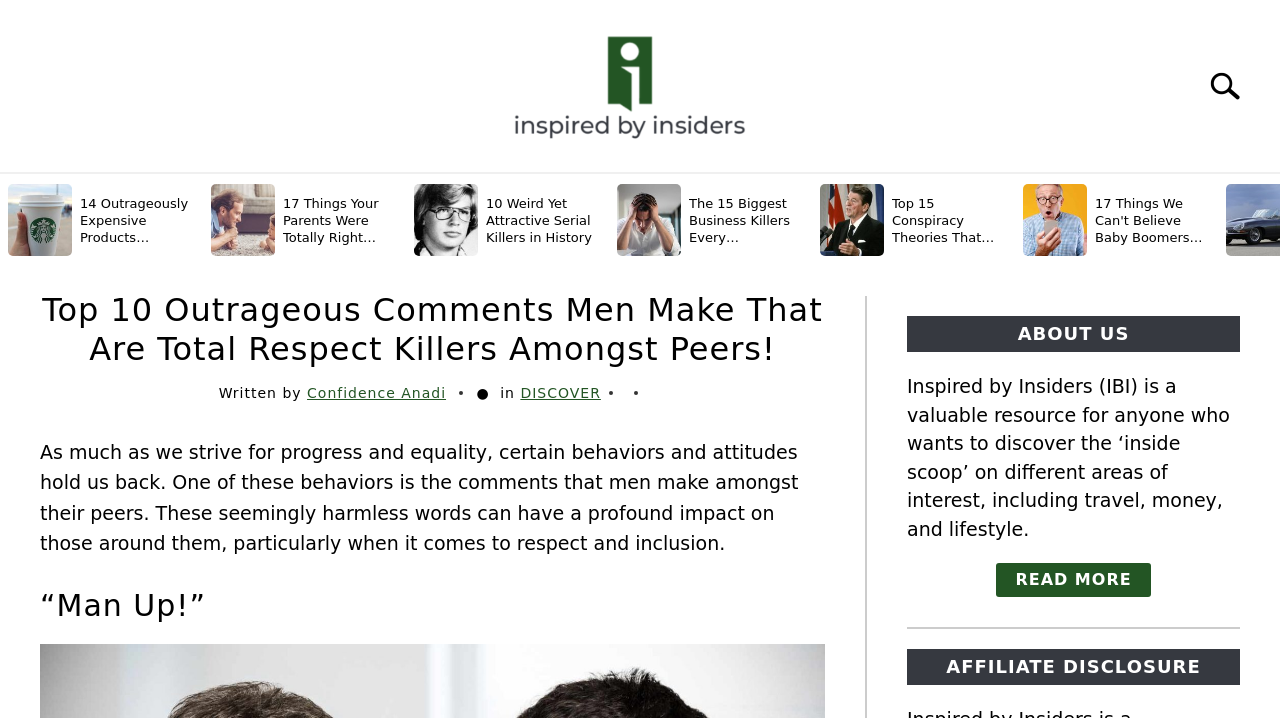What is the headline of the webpage?

Top 10 Outrageous Comments Men Make That Are Total Respect Killers Amongst Peers!